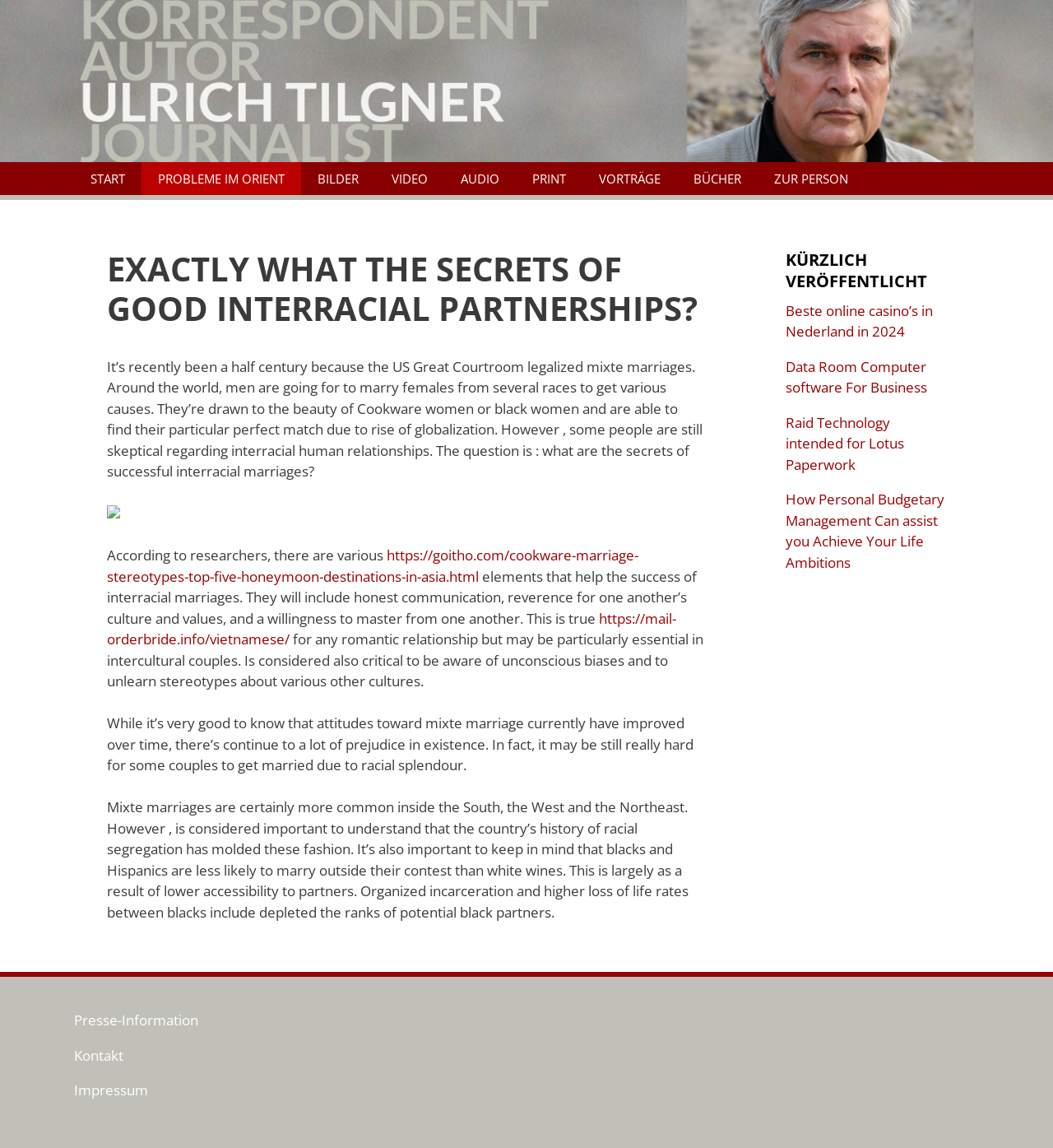Please identify the bounding box coordinates of the area I need to click to accomplish the following instruction: "Check the recently published article 'Beste online casino's in Nederland in 2024'".

[0.746, 0.262, 0.886, 0.297]